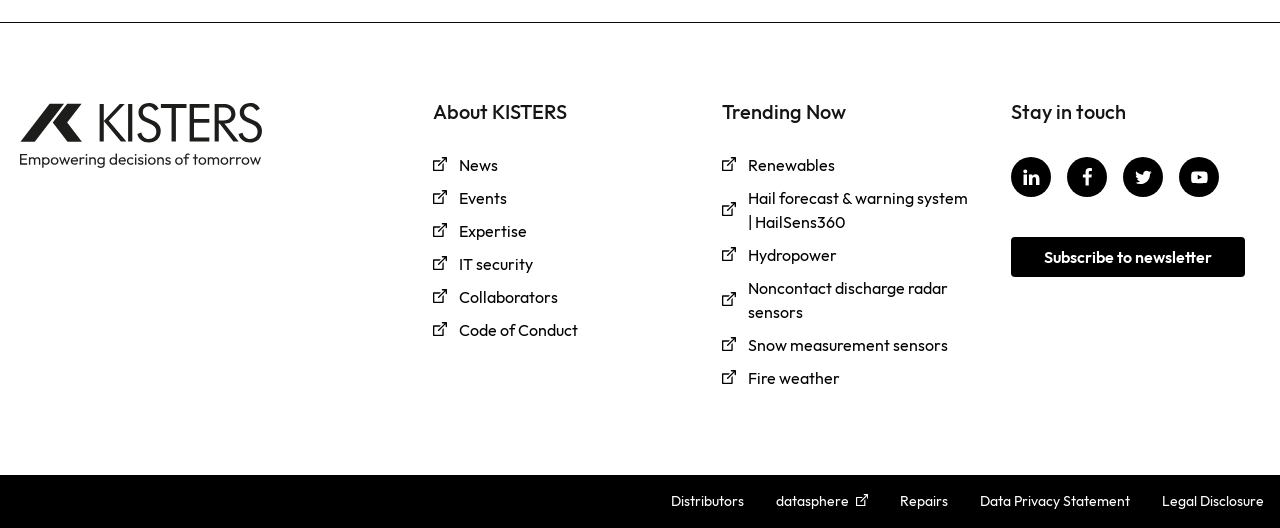Find the bounding box coordinates of the element you need to click on to perform this action: 'Click on About KISTERS'. The coordinates should be represented by four float values between 0 and 1, in the format [left, top, right, bottom].

[0.339, 0.188, 0.443, 0.235]